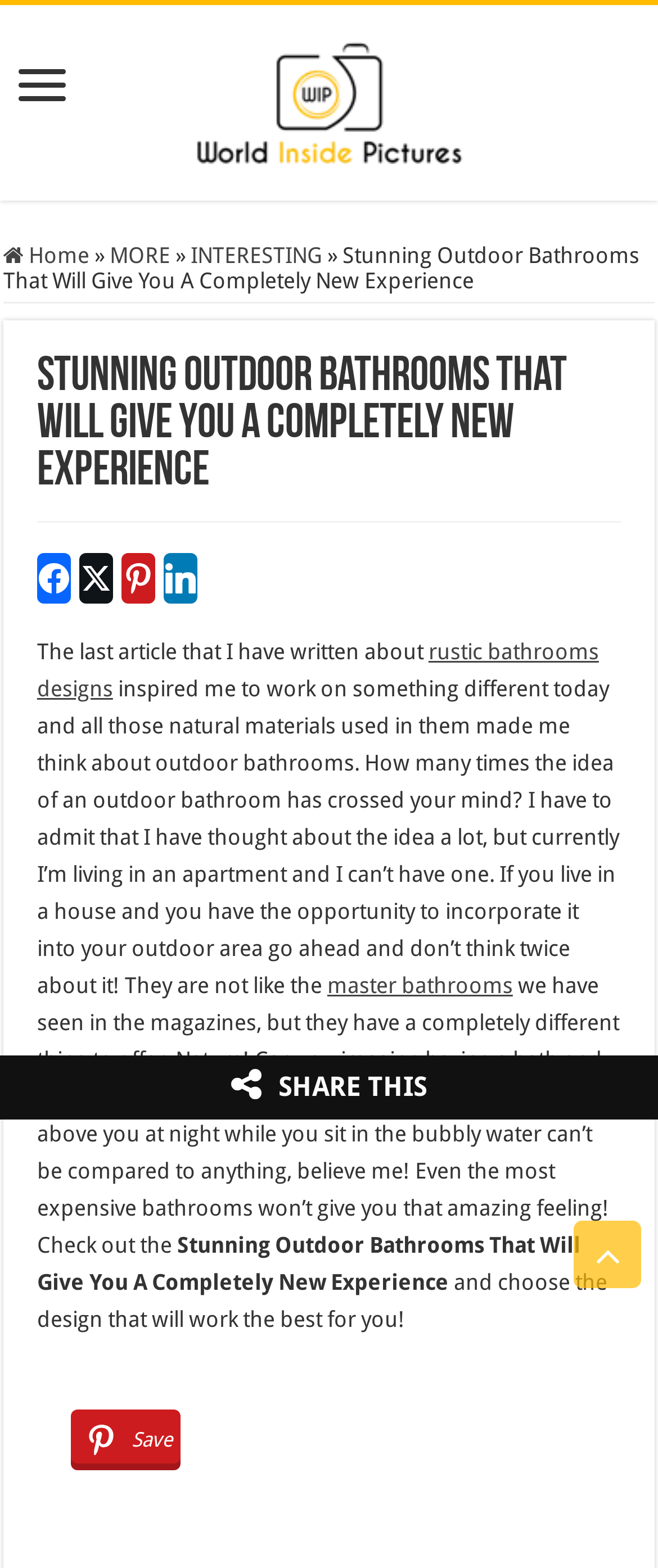Please identify the primary heading on the webpage and return its text.

Stunning Outdoor Bathrooms That Will Give You A Completely New Experience